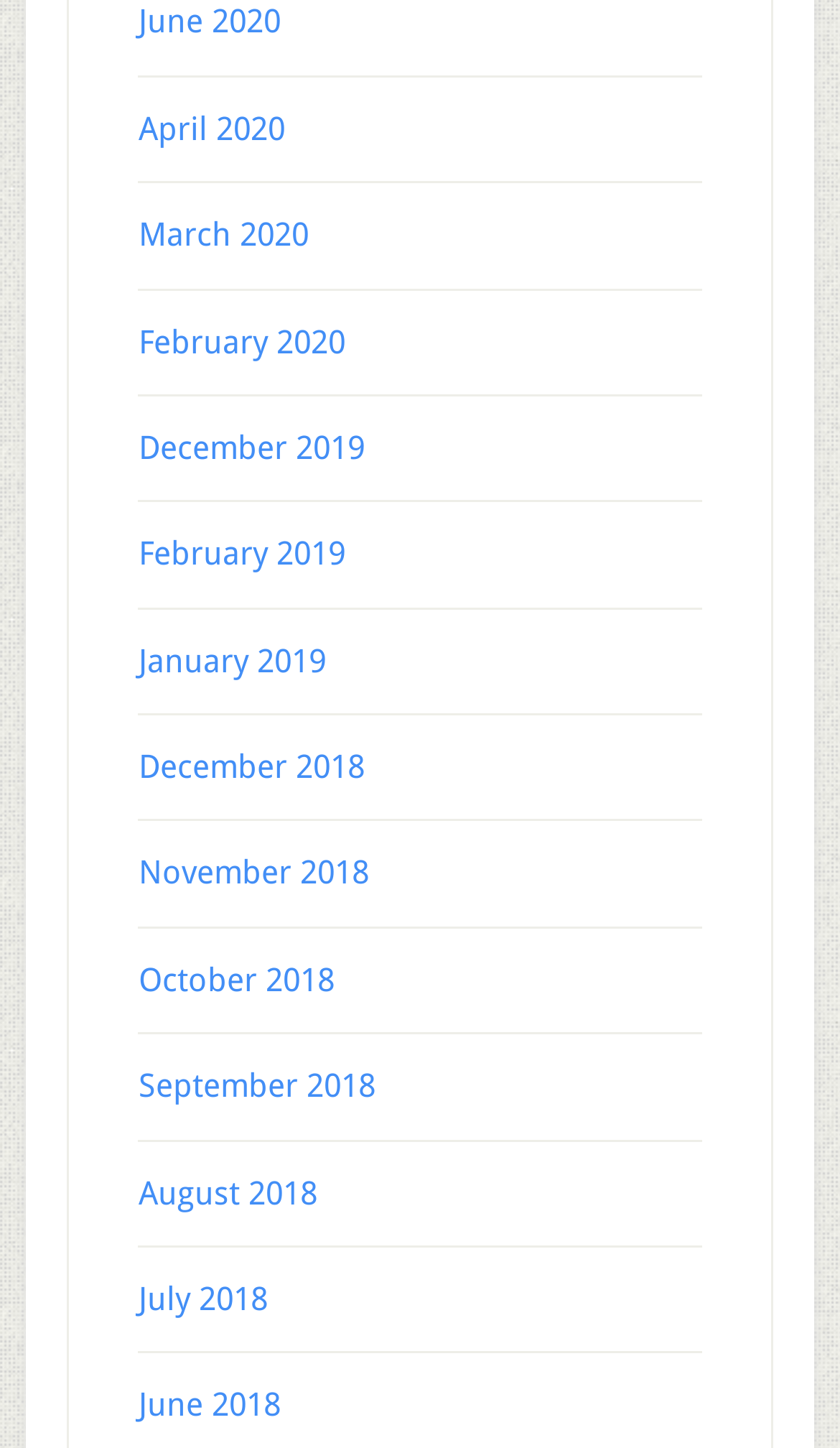What is the latest month available on this webpage?
Refer to the image and provide a concise answer in one word or phrase.

June 2020